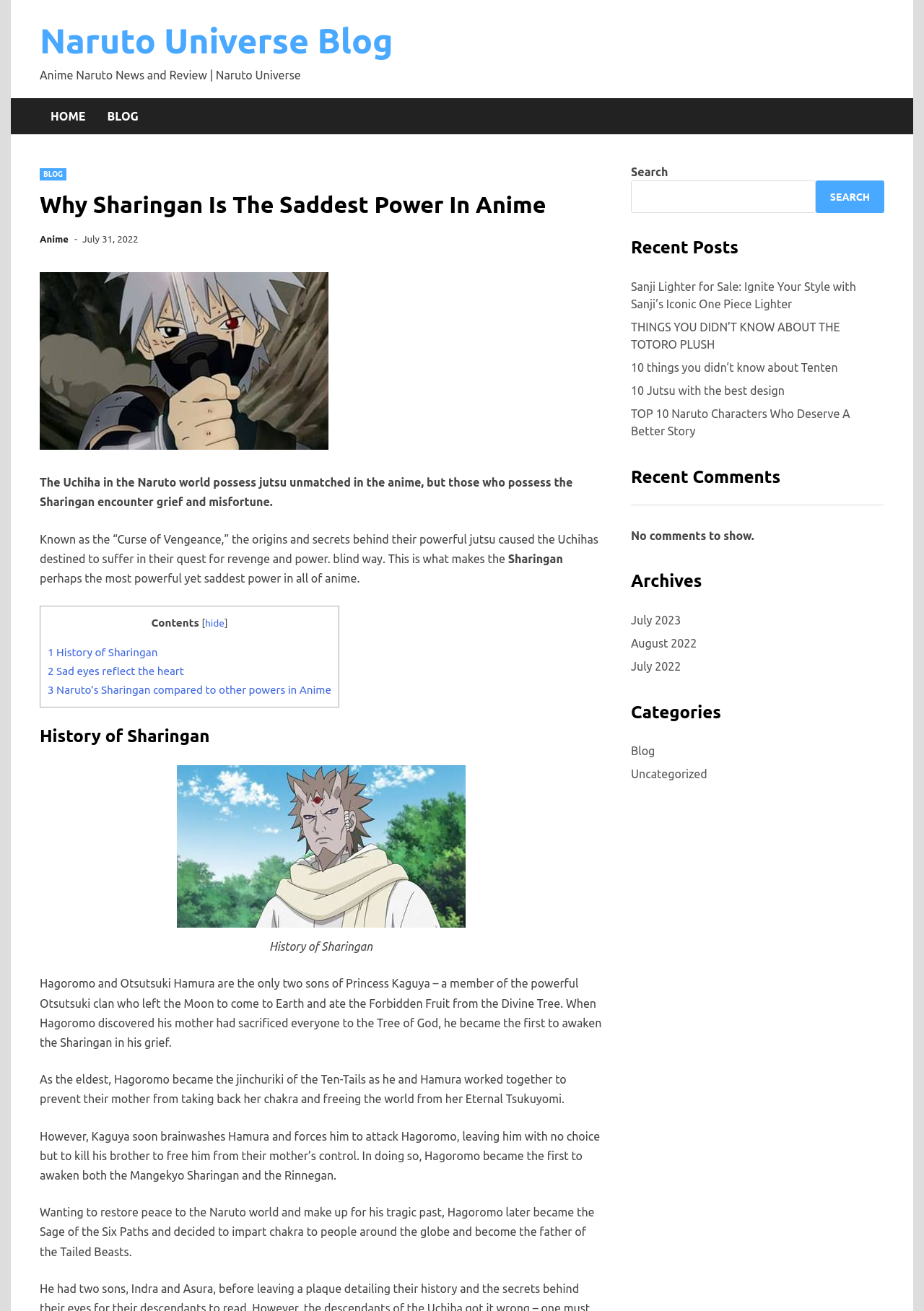Determine the bounding box coordinates for the region that must be clicked to execute the following instruction: "Learn about Ready Built Factory".

None